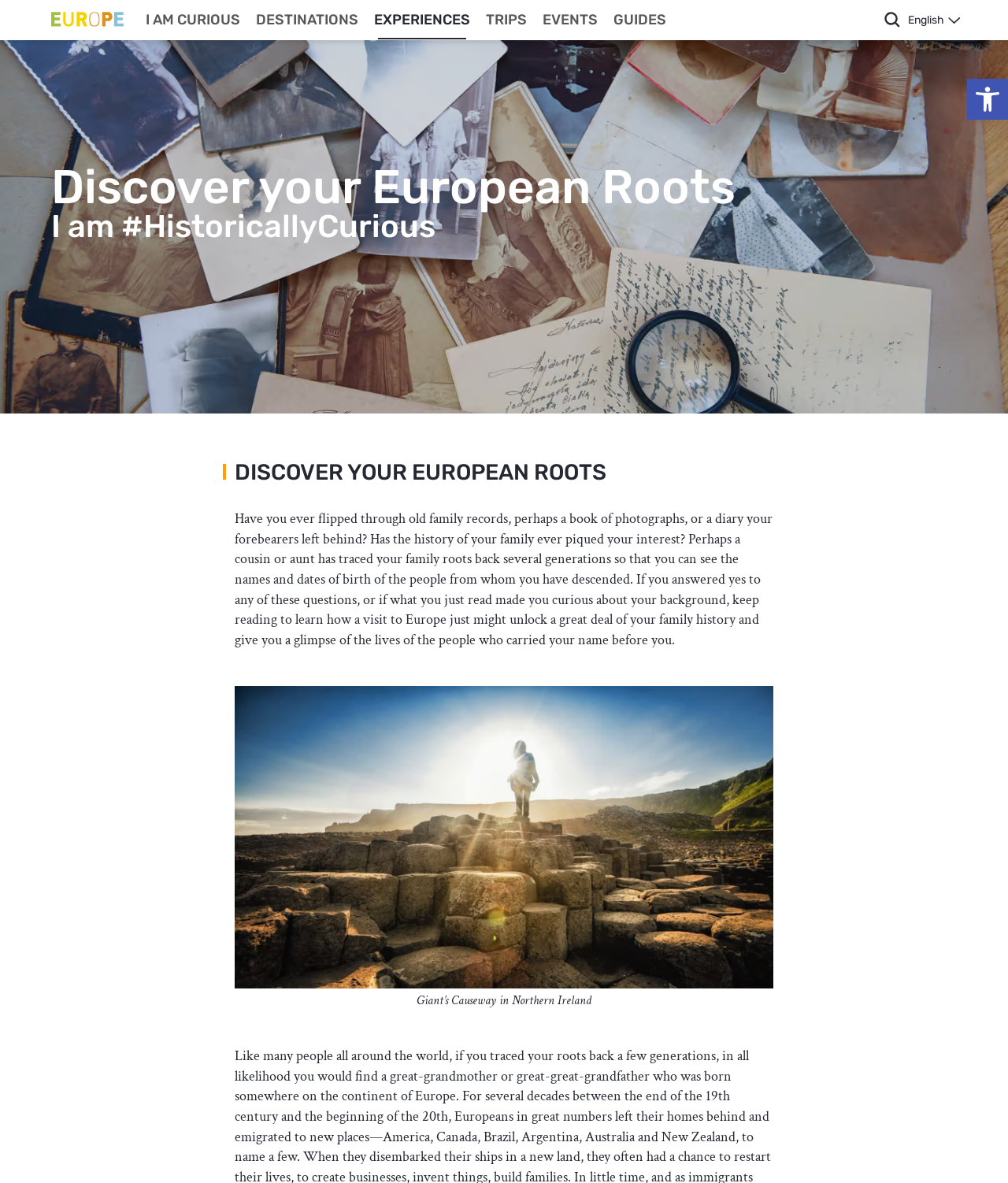Bounding box coordinates are specified in the format (top-left x, top-left y, bottom-right x, bottom-right y). All values are floating point numbers bounded between 0 and 1. Please provide the bounding box coordinate of the region this sentence describes: Open toolbar Accessibility Tools

[0.959, 0.067, 1.0, 0.101]